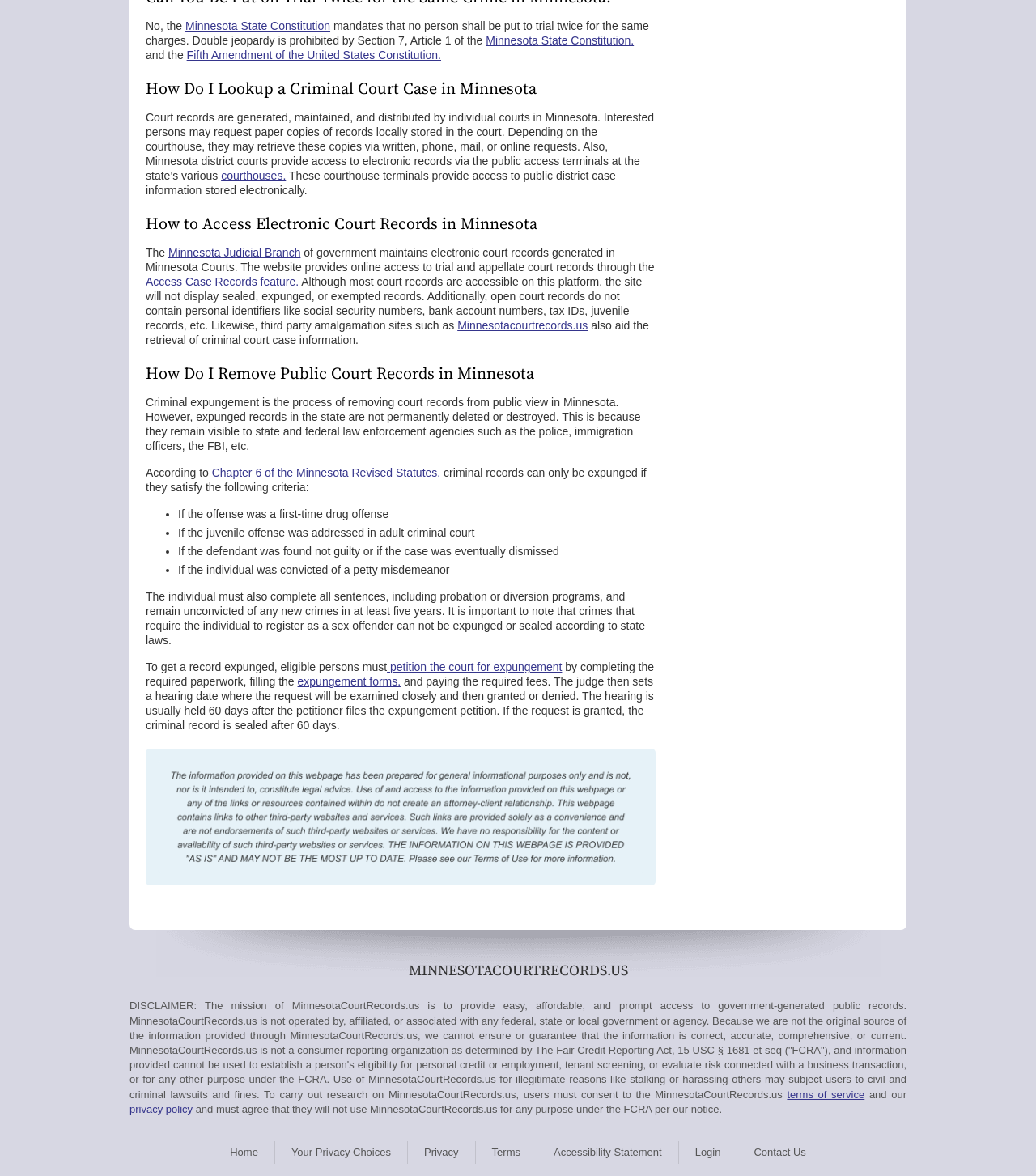Use a single word or phrase to answer the question: What is the purpose of the disclaimer on the MinnesotaCourtRecords.us website?

To inform users of limitations